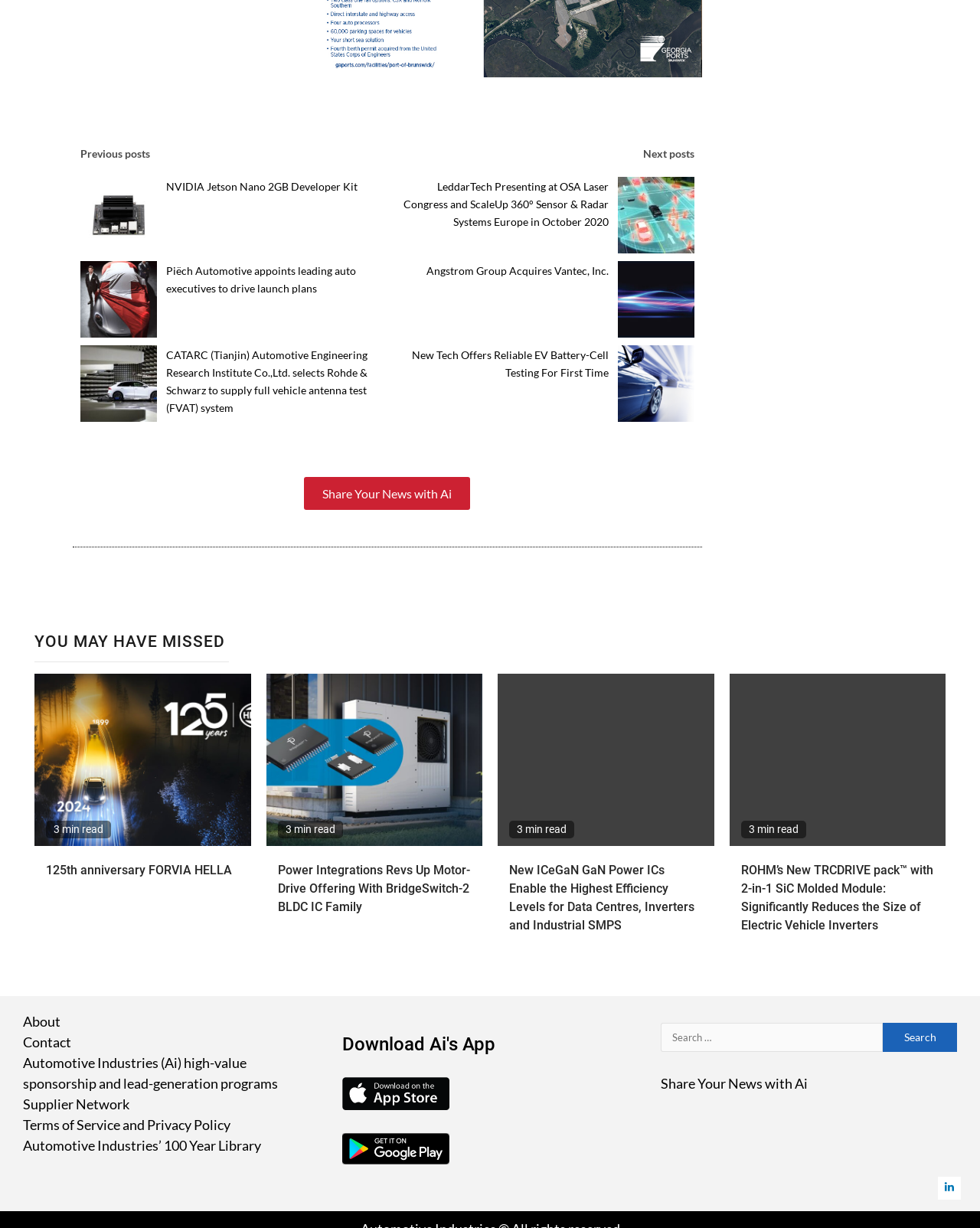Determine the bounding box coordinates of the region that needs to be clicked to achieve the task: "Search for news".

[0.674, 0.833, 0.977, 0.856]